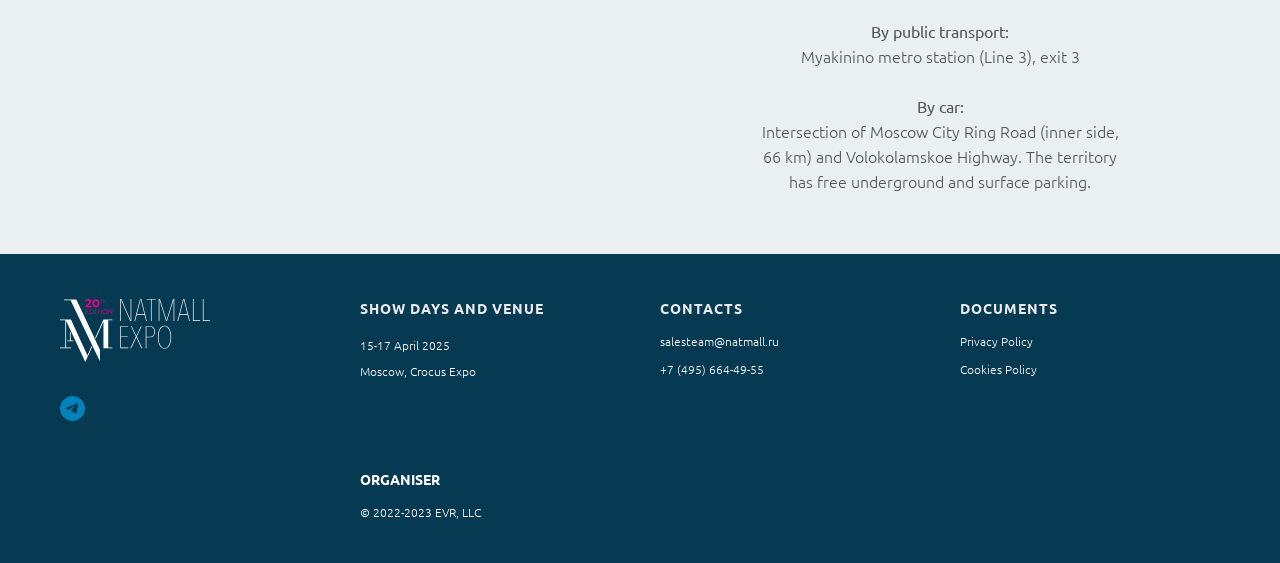What is the date of the event?
Using the image provided, answer with just one word or phrase.

15-17 April 2025